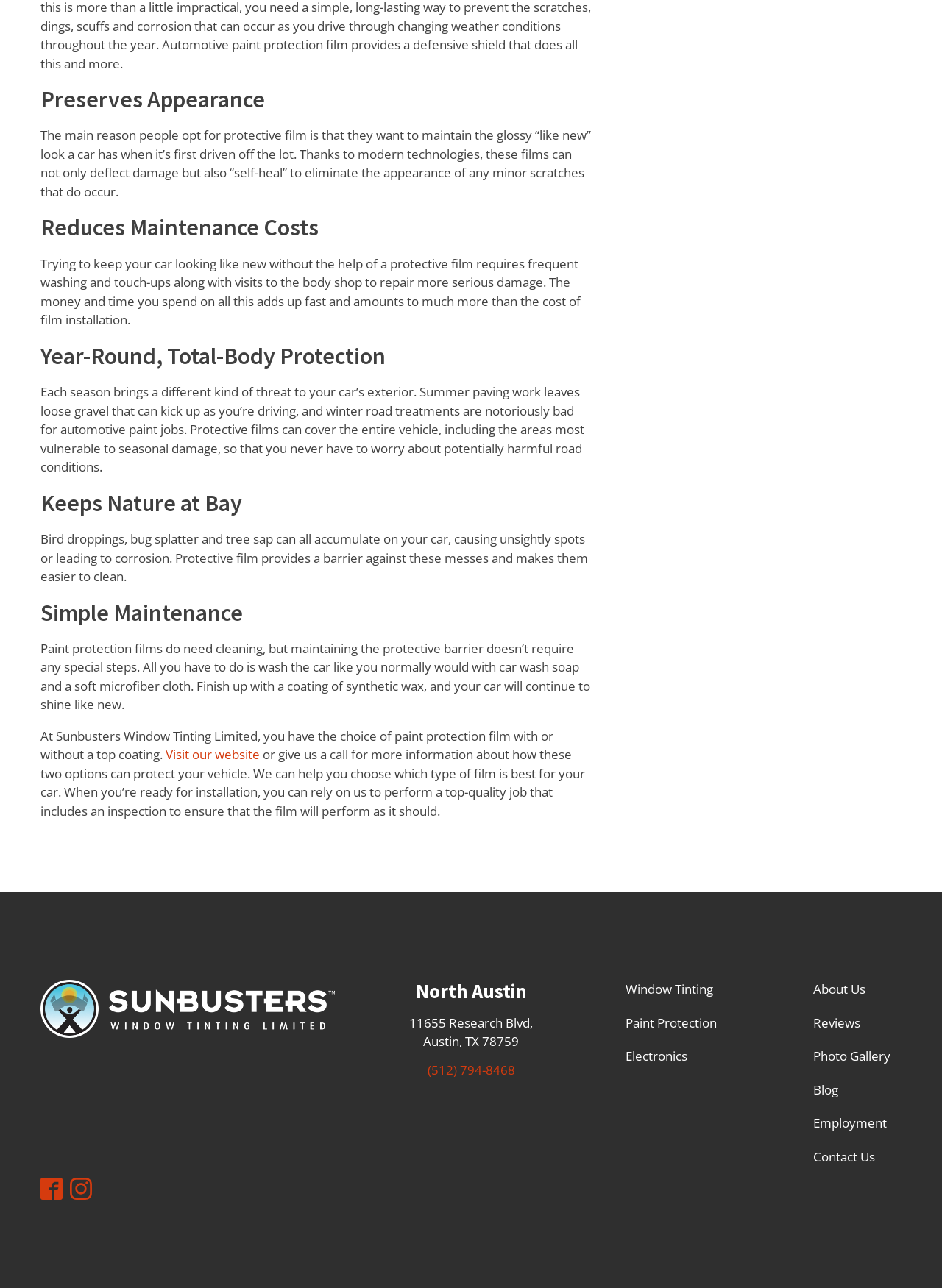Please find and report the bounding box coordinates of the element to click in order to perform the following action: "Contact Us". The coordinates should be expressed as four float numbers between 0 and 1, in the format [left, top, right, bottom].

[0.863, 0.891, 0.929, 0.905]